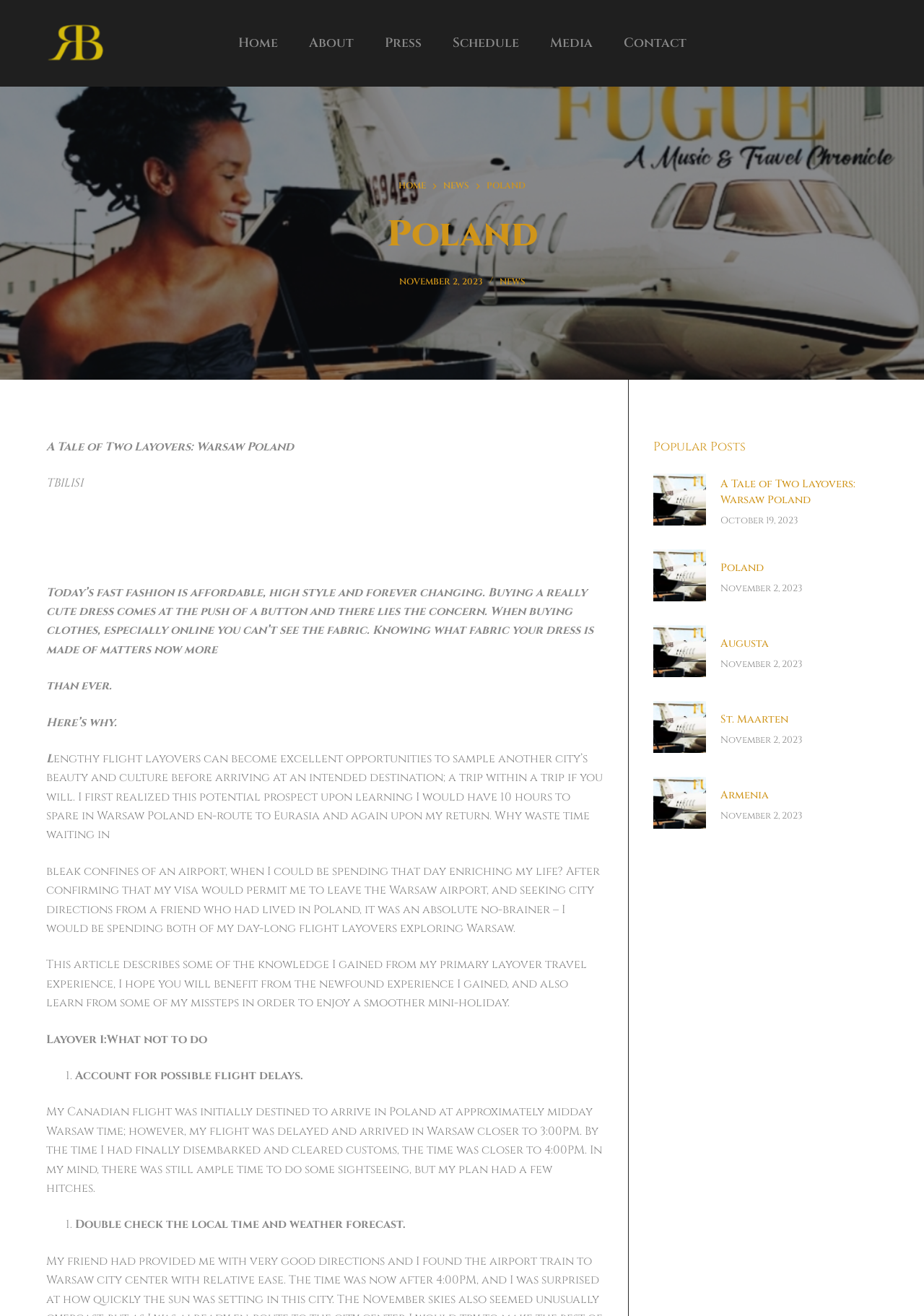Identify the bounding box coordinates of the region that should be clicked to execute the following instruction: "Click on the 'Home' menu item".

[0.241, 0.02, 0.317, 0.046]